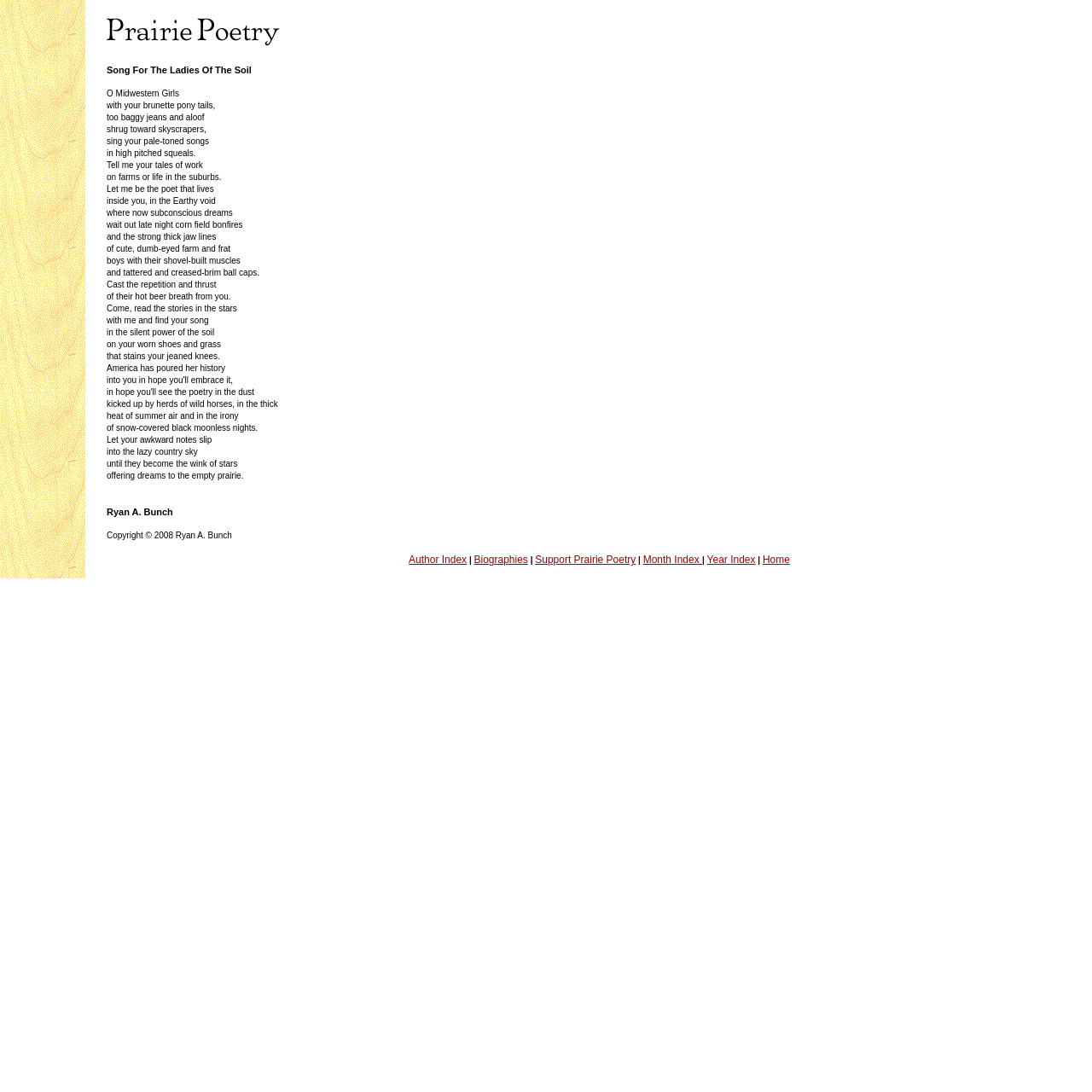Given the description Home, predict the bounding box coordinates of the UI element. Ensure the coordinates are in the format (top-left x, top-left y, bottom-right x, bottom-right y) and all values are between 0 and 1.

[0.698, 0.507, 0.723, 0.518]